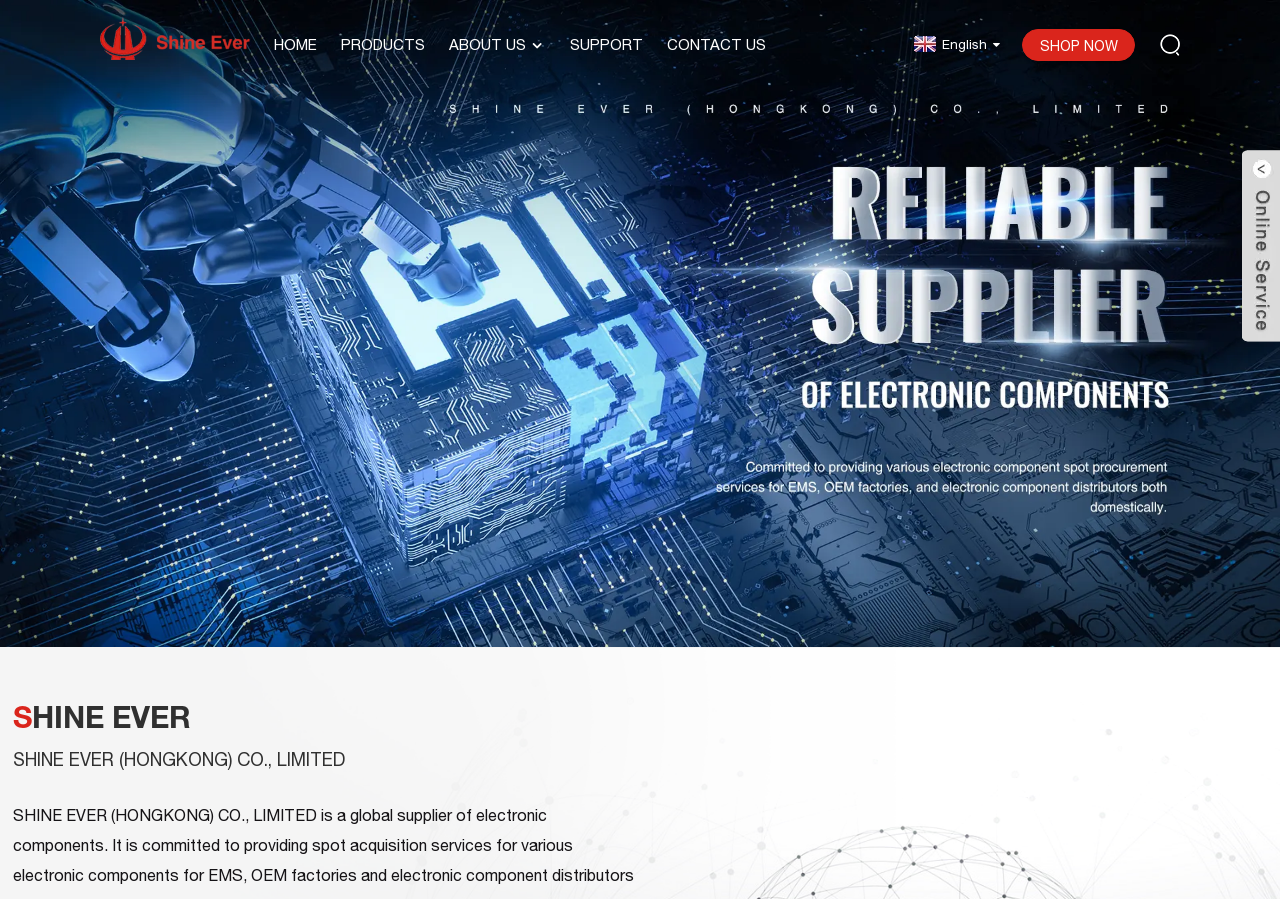How many navigation links are there?
Provide a thorough and detailed answer to the question.

I counted the number of link elements with text content that are likely to be navigation links. There are links with text 'HOME', 'PRODUCTS', 'ABOUT US', 'SUPPORT', and 'CONTACT US'. Therefore, there are 5 navigation links.